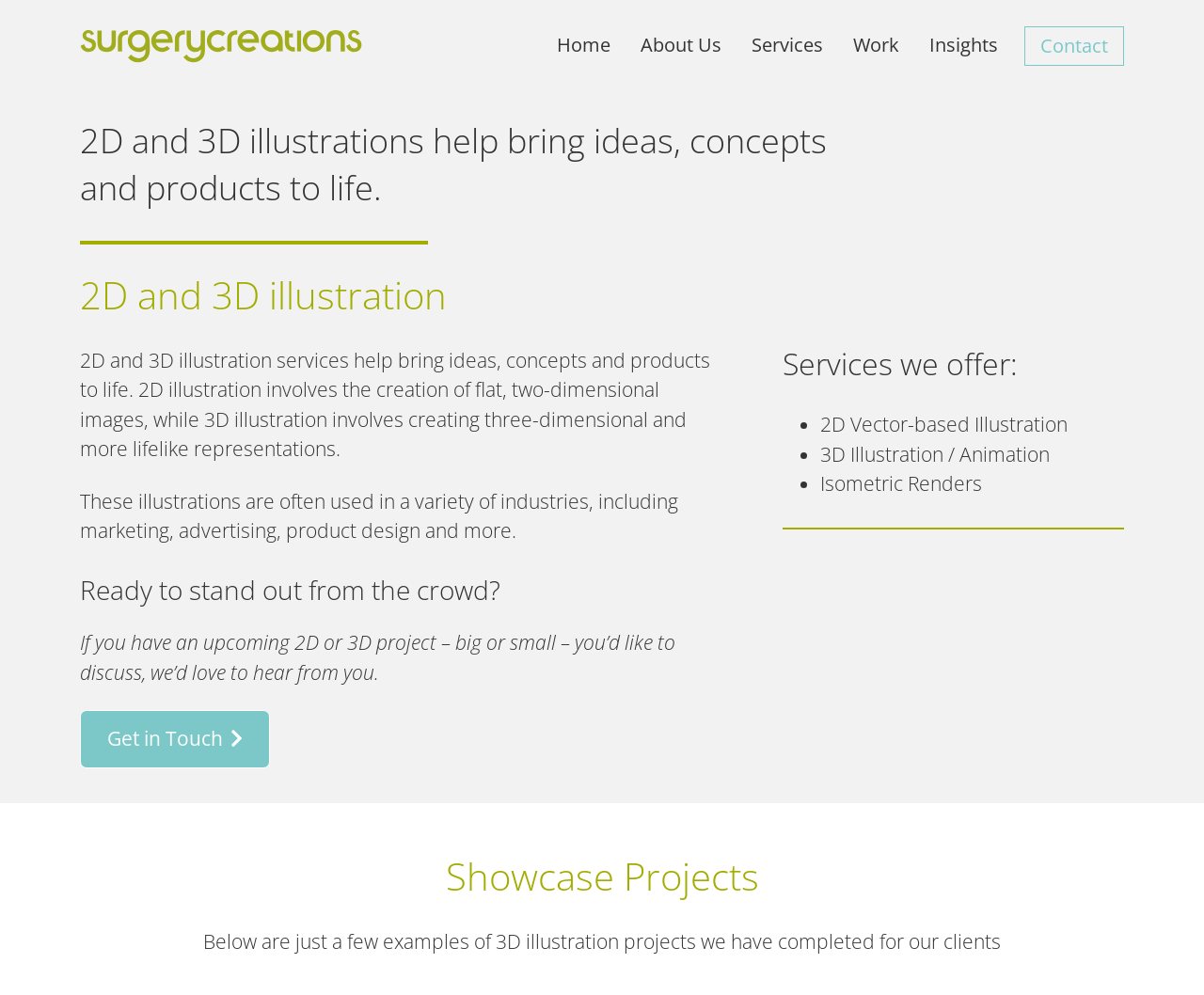Find the bounding box coordinates of the clickable area that will achieve the following instruction: "Explore the Showcase Projects".

[0.066, 0.858, 0.934, 0.903]